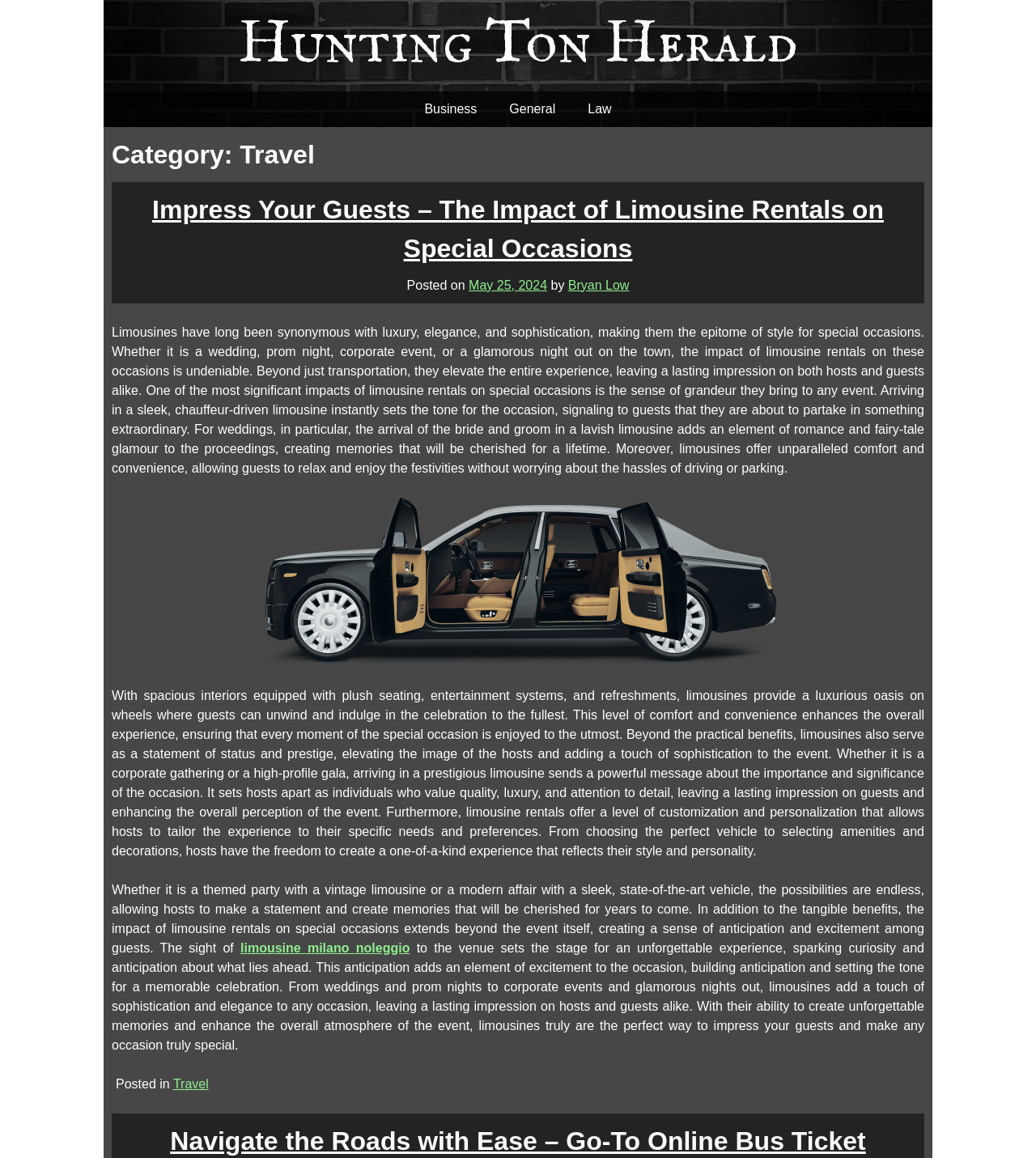Kindly provide the bounding box coordinates of the section you need to click on to fulfill the given instruction: "Click on the 'limousine milano noleggio' link".

[0.232, 0.812, 0.396, 0.824]